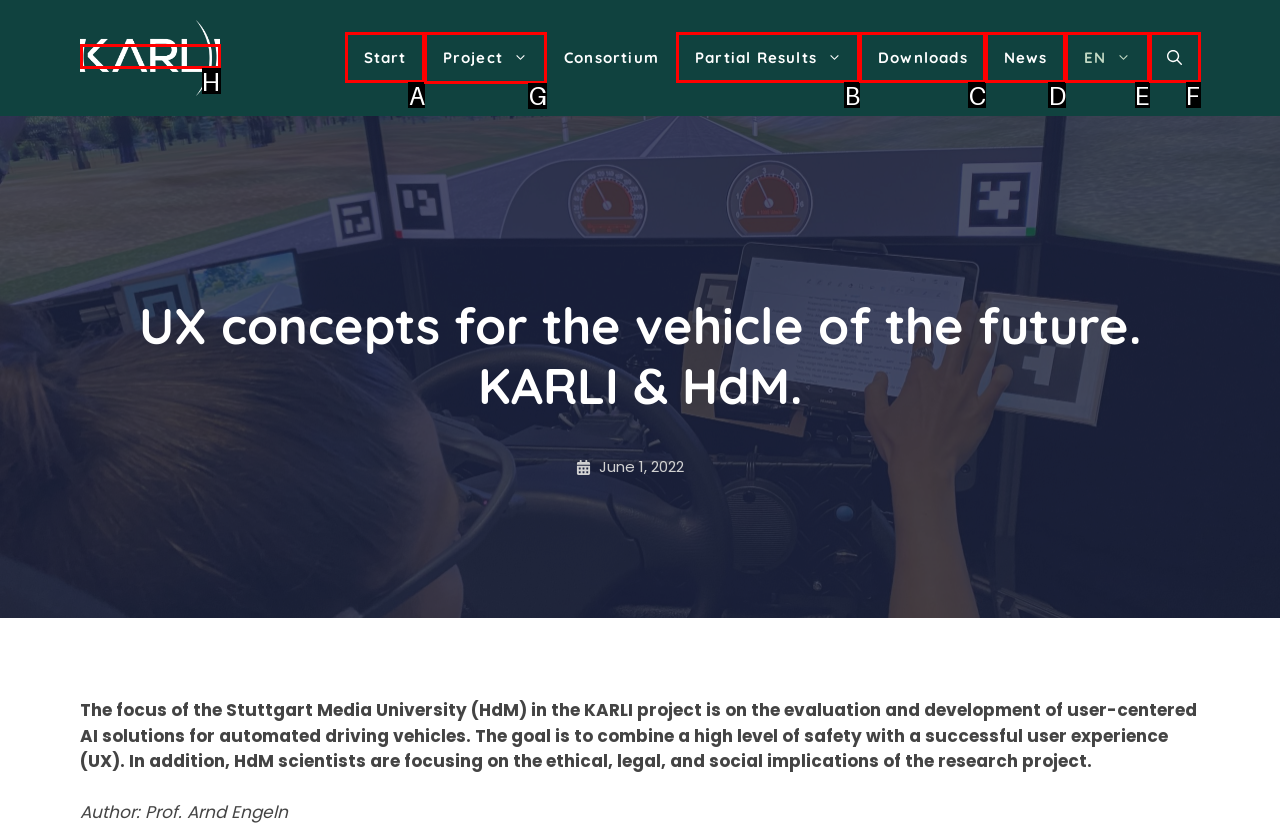Point out which UI element to click to complete this task: go to project page
Answer with the letter corresponding to the right option from the available choices.

G